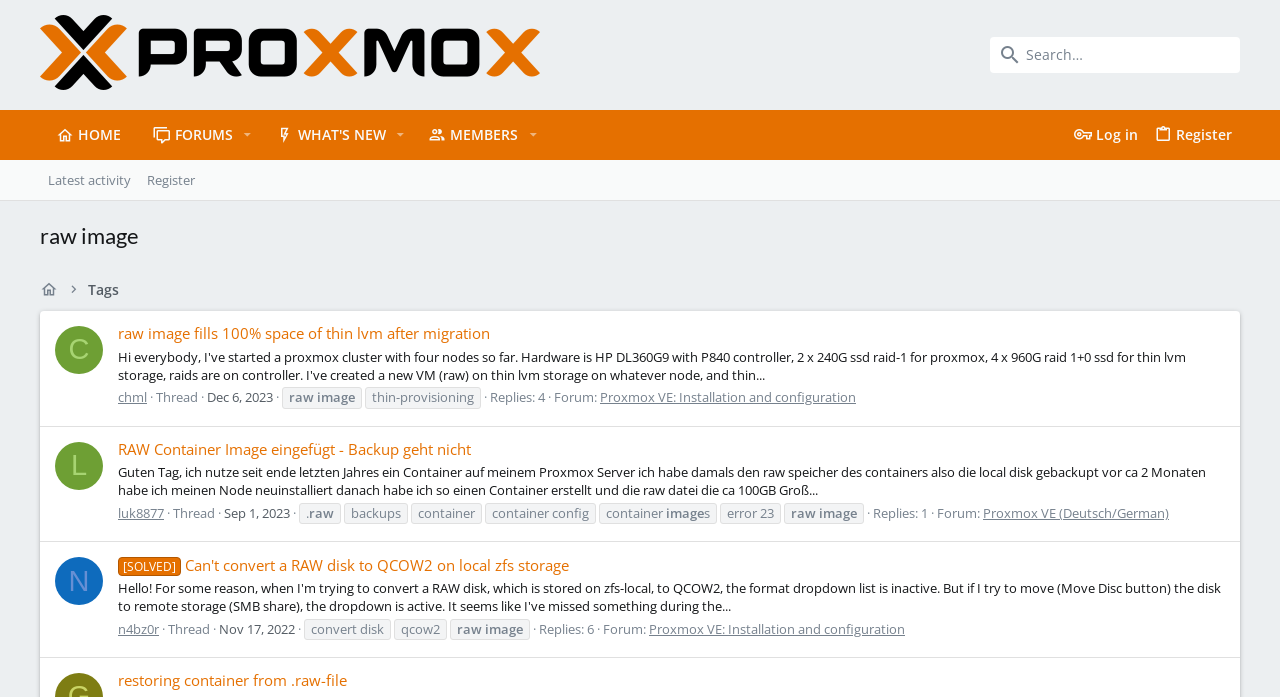Analyze and describe the webpage in a detailed narrative.

The webpage is a forum discussion page, specifically the Proxmox Support Forum. At the top, there is a navigation bar with links to "HOME", "FORUMS", "WHAT'S NEW", "MEMBERS", and a search box. Below the navigation bar, there are two buttons to "Log in" and "Register".

The main content of the page is a list of forum threads, each with a heading, a link to the thread, and some metadata such as the author, date, and number of replies. There are six threads in total, each with a brief summary of the discussion topic. The threads are arranged in a vertical list, with the most recent thread at the top.

Each thread has a heading that summarizes the topic, followed by a link to the thread, and then some metadata such as the author's username, date, and number of replies. The metadata is arranged horizontally, with the author's username and date on the left, and the number of replies on the right.

Some of the threads have keywords or tags associated with them, which are displayed below the metadata. These keywords are related to the topic of the thread, such as "raw image", "thin-provisioning", "backups", and "container config".

There are also some images on the page, which are used to represent the authors' avatars. These images are small and circular, and are displayed next to the authors' usernames.

Overall, the page is a typical forum discussion page, with a list of threads and associated metadata, and some images to represent the authors.